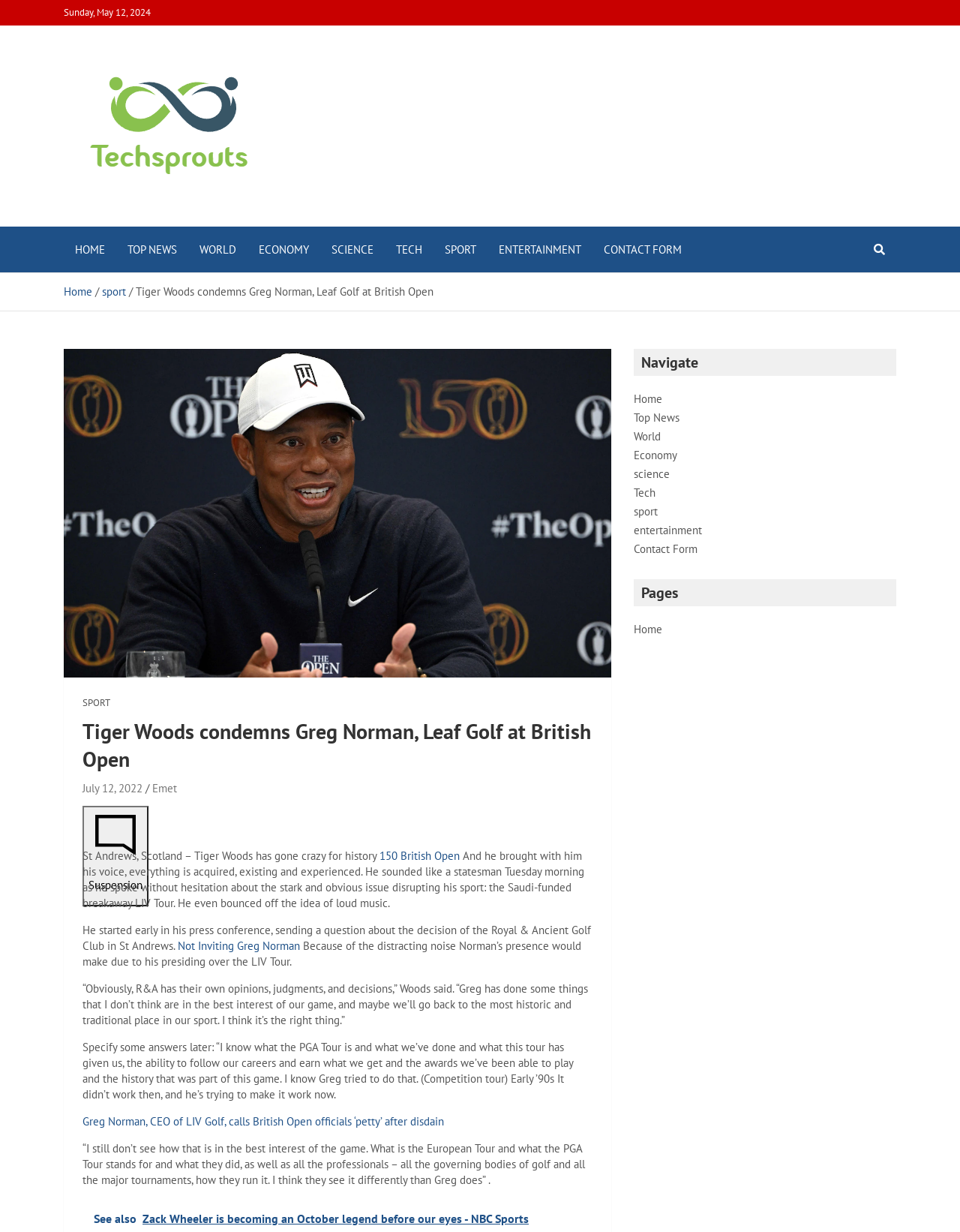Can you determine the main header of this webpage?

Tiger Woods condemns Greg Norman, Leaf Golf at British Open